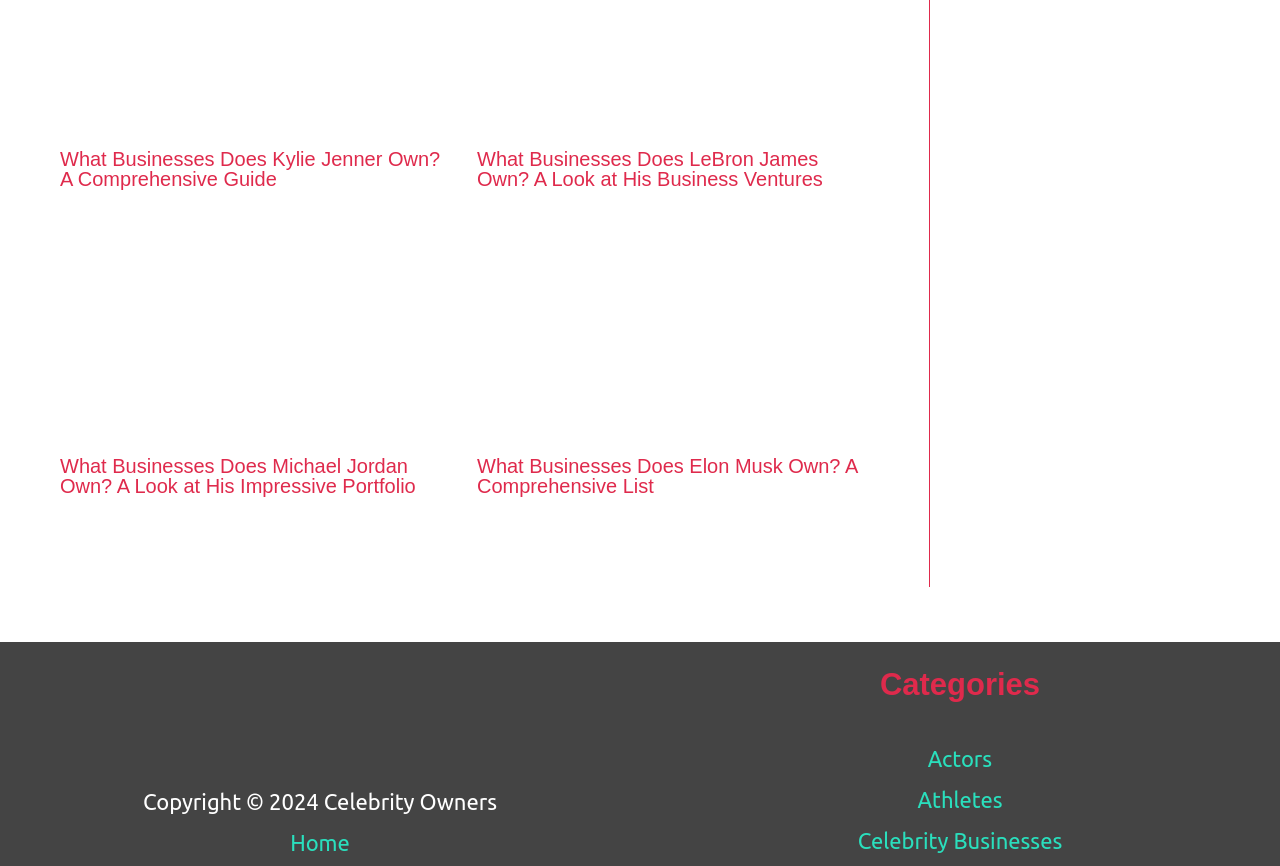Given the following UI element description: "Celebrity Businesses", find the bounding box coordinates in the webpage screenshot.

[0.67, 0.956, 0.83, 0.985]